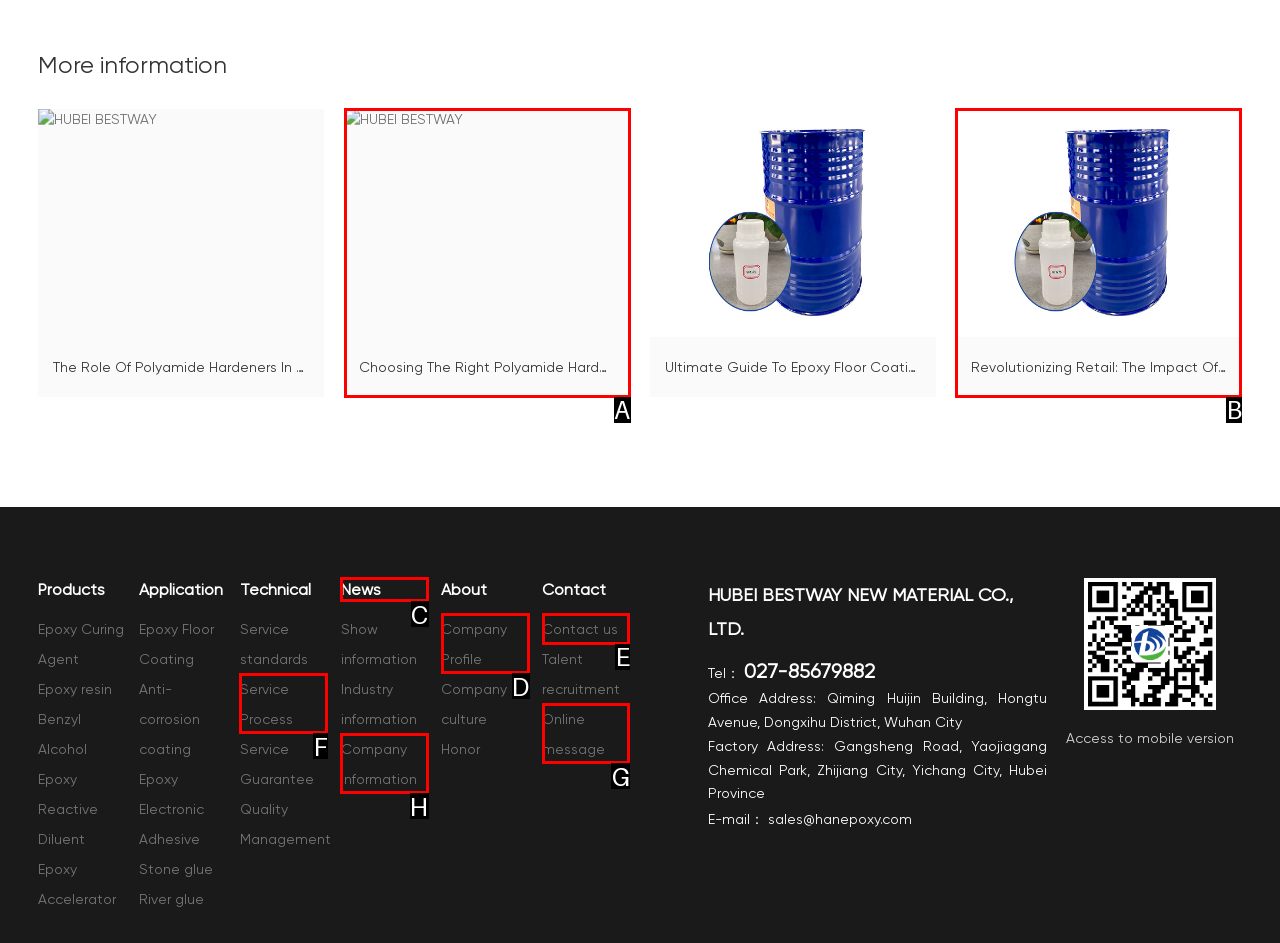Tell me which option I should click to complete the following task: Visit the Travel section Answer with the option's letter from the given choices directly.

None